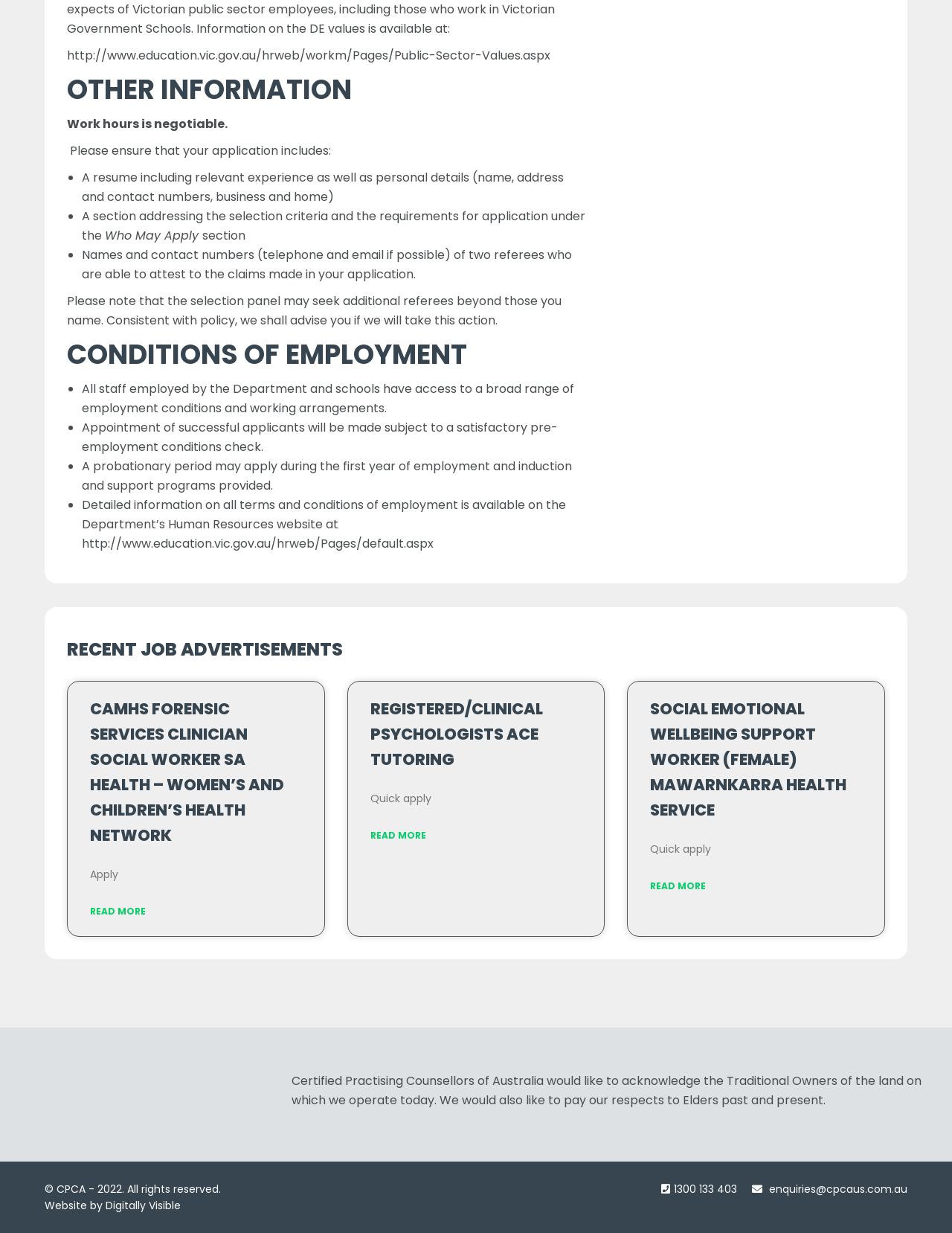What is the purpose of the selection panel?
Please respond to the question with a detailed and thorough explanation.

The webpage mentions that the selection panel may seek additional referees beyond those named by the applicant. This is indicated by the StaticText element with OCR text 'Please note that the selection panel may seek additional referees beyond those you name...'.